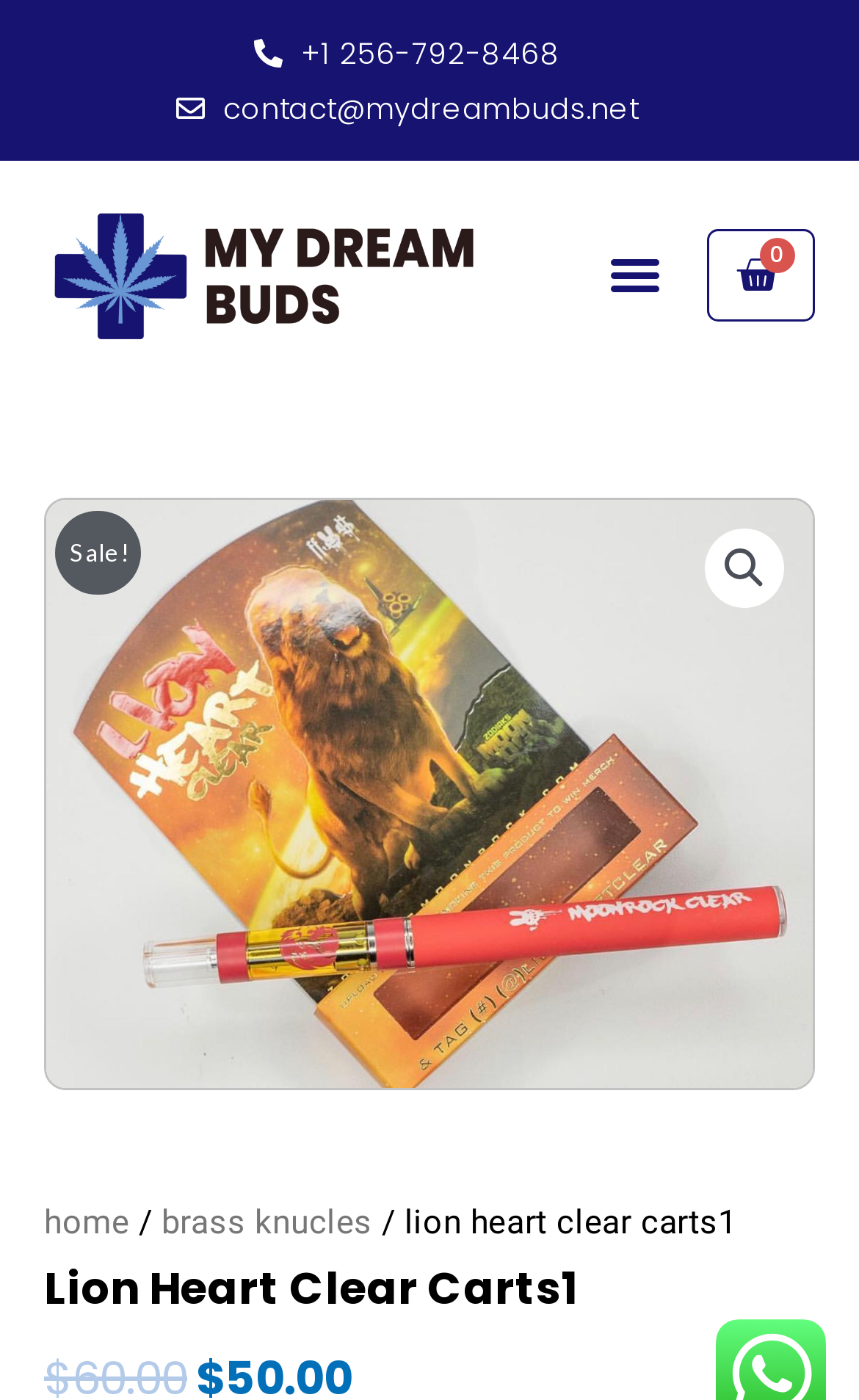Determine the bounding box coordinates for the clickable element to execute this instruction: "Call the phone number". Provide the coordinates as four float numbers between 0 and 1, i.e., [left, top, right, bottom].

[0.296, 0.028, 0.653, 0.049]